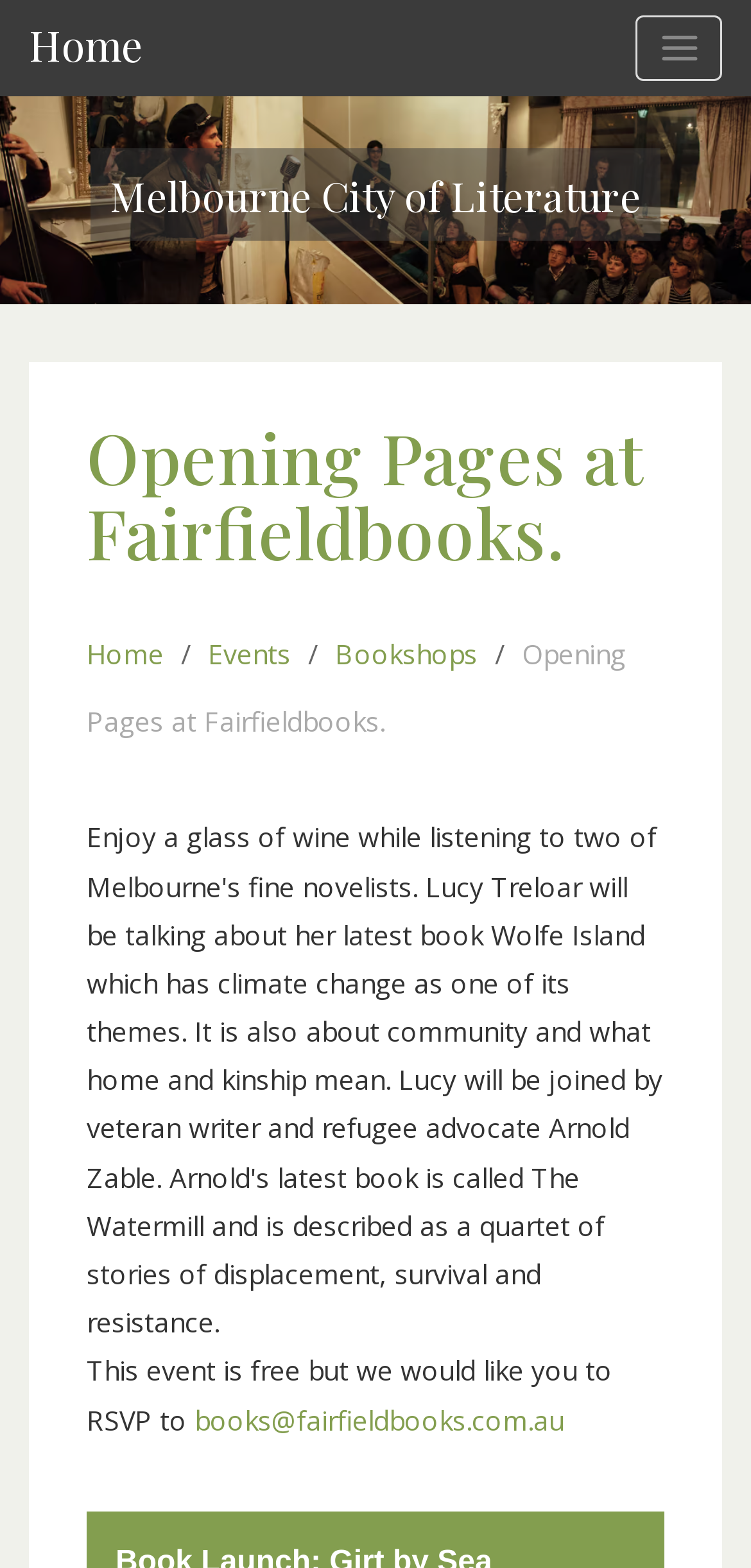Is the event free?
Answer with a single word or phrase, using the screenshot for reference.

Yes